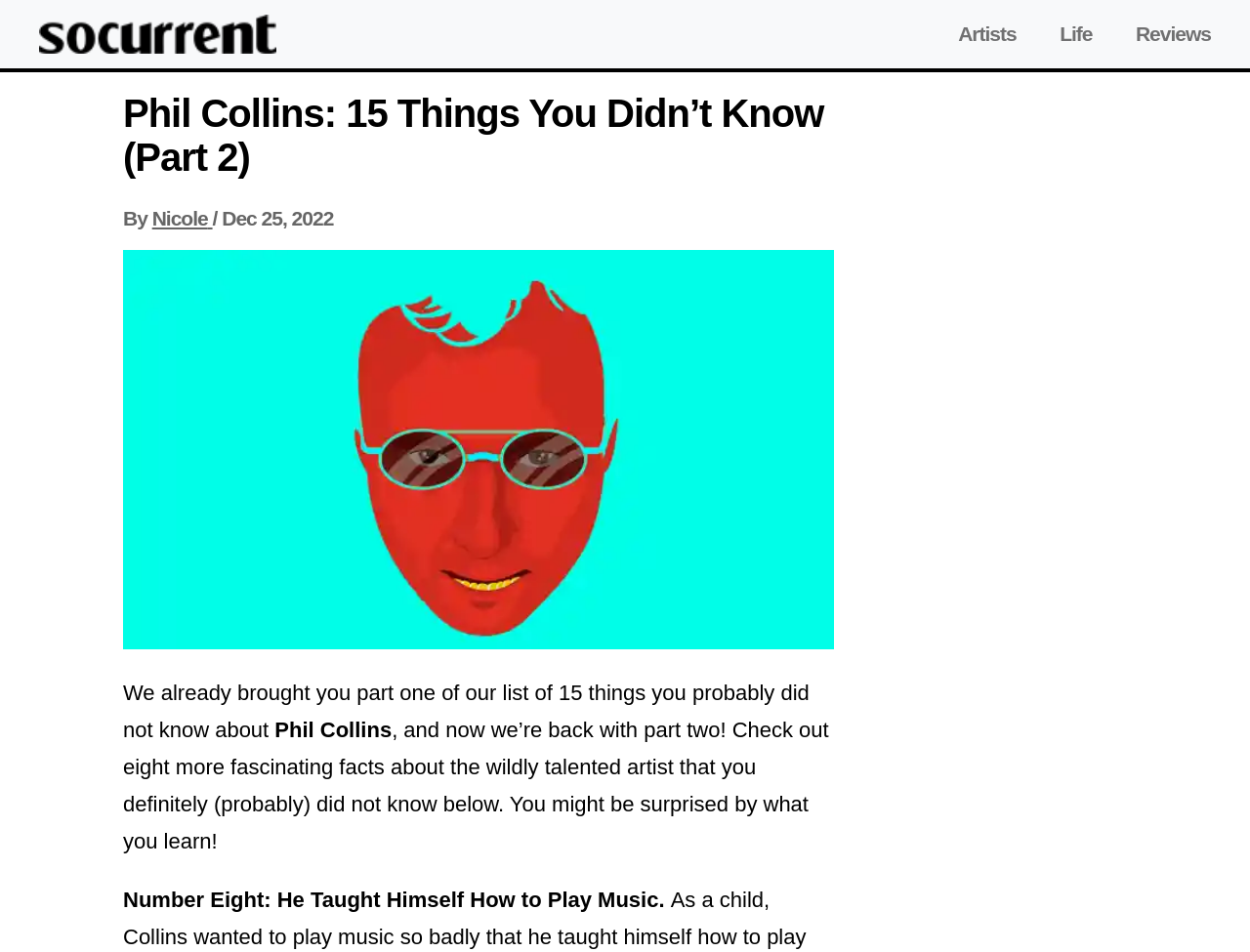Give a complete and precise description of the webpage's appearance.

The webpage is about Phil Collins, featuring an article titled "Phil Collins: 15 Things You Didn’t Know (Part 2)". At the top left, there is a logo of "SoCurrent" with a link to the website. On the top right, there are three links to different categories: "Artists", "Life", and "Reviews".

Below the title, the author's name "Nicole" is mentioned, along with the date "Dec 25, 2022". There is a large image related to Phil Collins, taking up most of the top section.

The article starts with a brief introduction, explaining that this is the second part of a list of 15 things you probably didn't know about Phil Collins. The introduction is followed by a list of fascinating facts about the artist, with the first fact being "Number Eight: He Taught Himself How to Play Music."